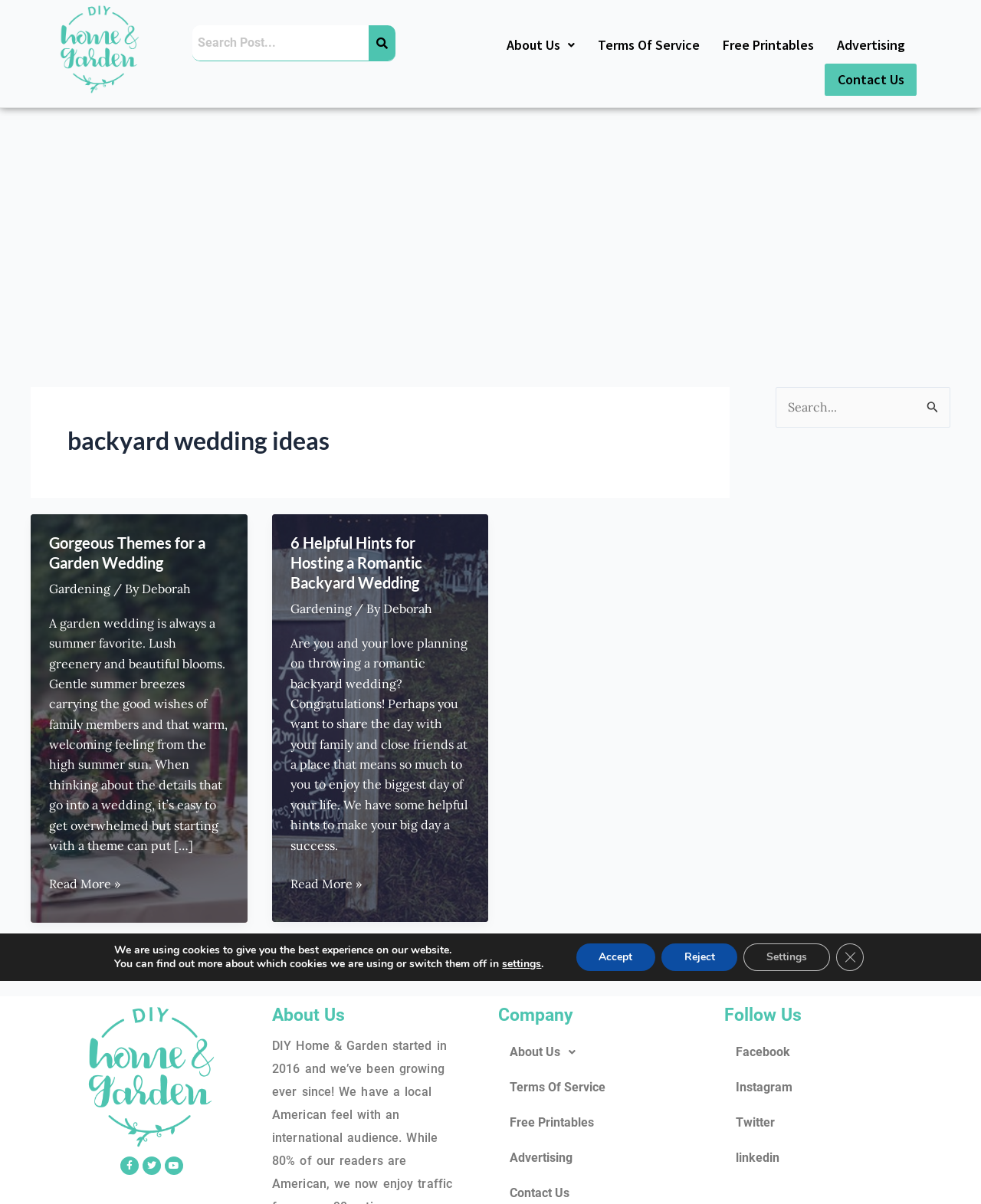Specify the bounding box coordinates of the element's region that should be clicked to achieve the following instruction: "Search for something in the search bar at the bottom". The bounding box coordinates consist of four float numbers between 0 and 1, in the format [left, top, right, bottom].

[0.791, 0.321, 0.969, 0.355]